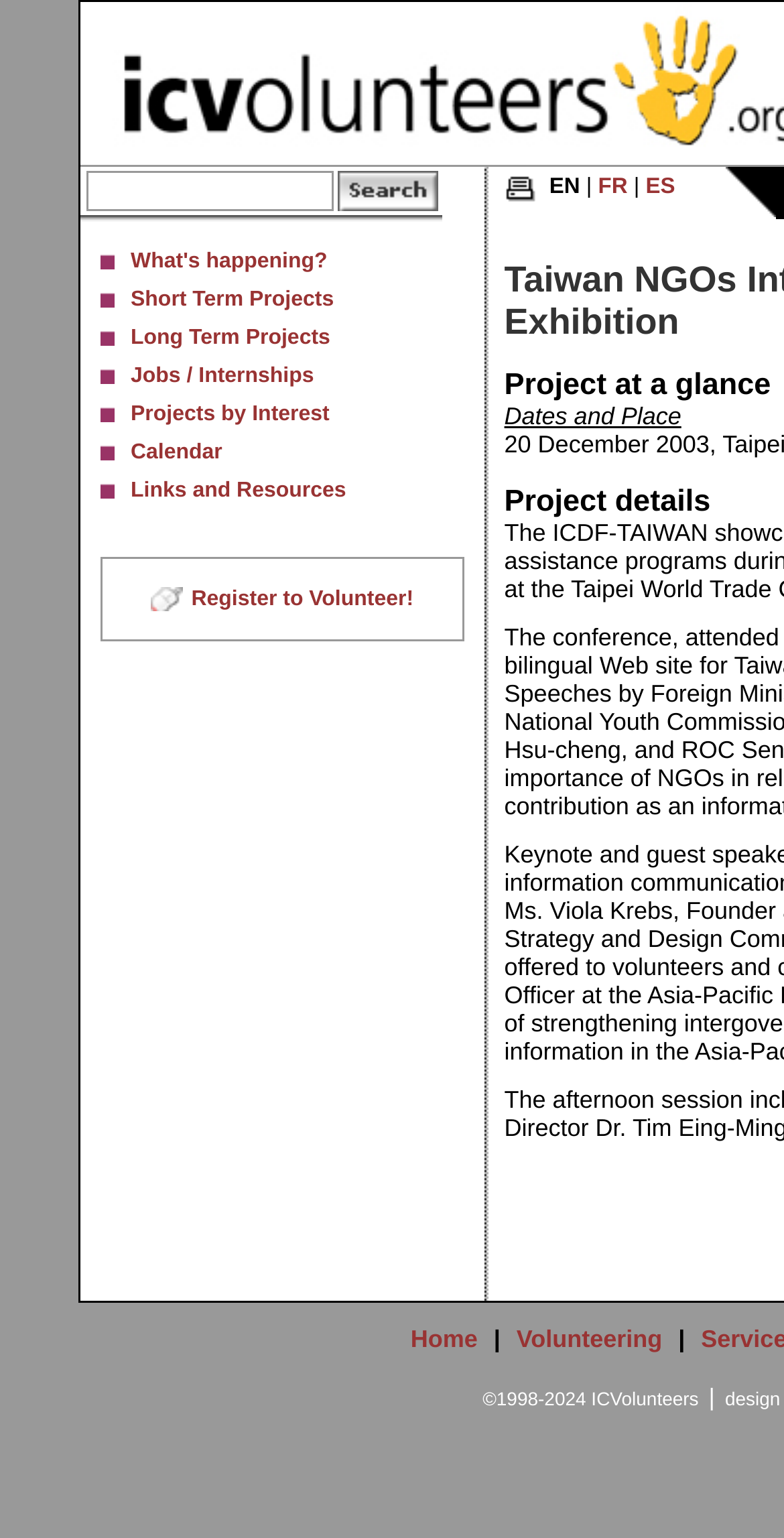Identify the bounding box of the UI component described as: "Links and Resources".

[0.167, 0.311, 0.442, 0.327]